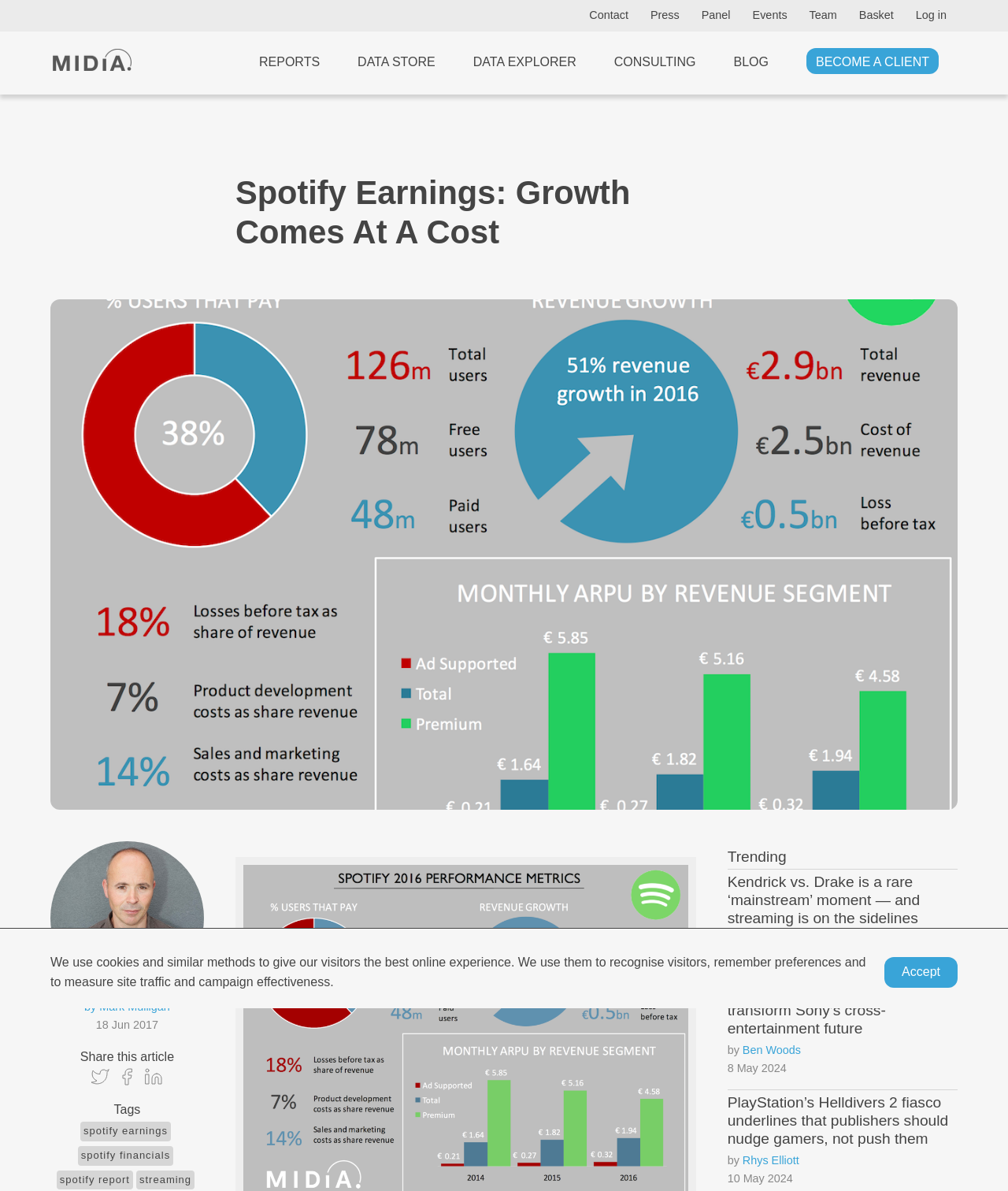Indicate the bounding box coordinates of the clickable region to achieve the following instruction: "View the 'Spotify Earnings: Growth Comes At A Cost' report."

[0.234, 0.145, 0.69, 0.211]